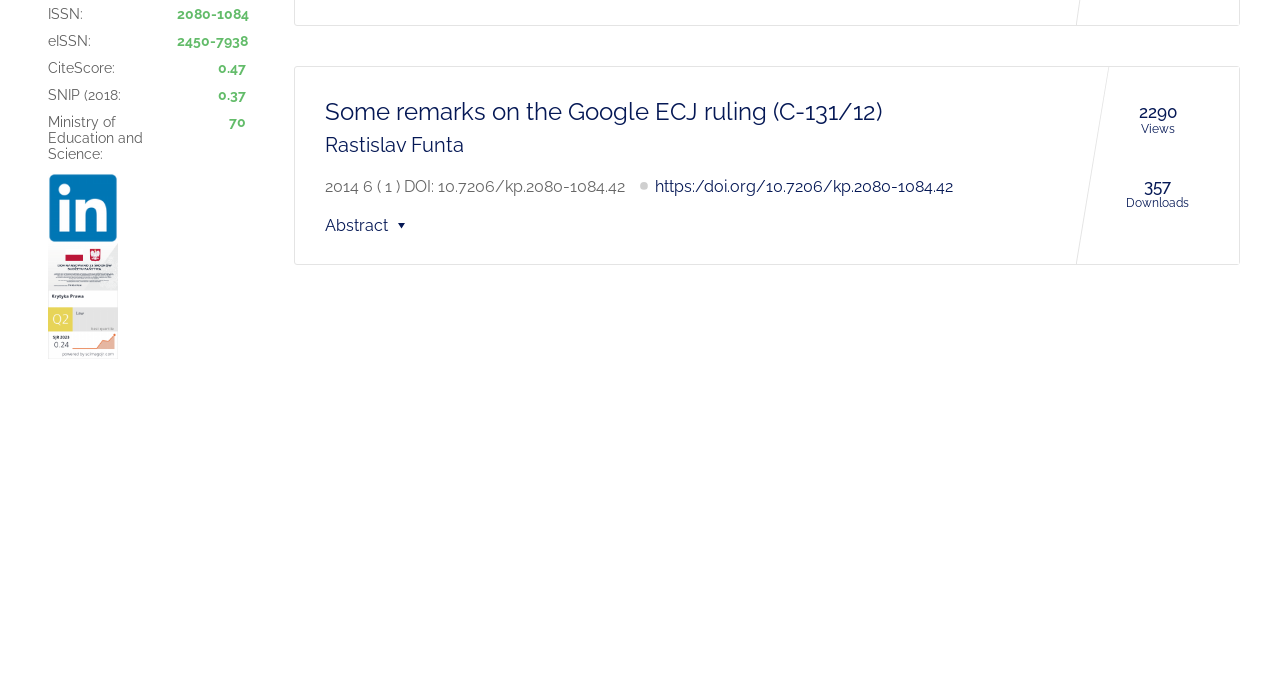Find the bounding box coordinates corresponding to the UI element with the description: "https:/doi.org/10.7206/kp.2080-1084.42". The coordinates should be formatted as [left, top, right, bottom], with values as floats between 0 and 1.

[0.512, 0.256, 0.745, 0.284]